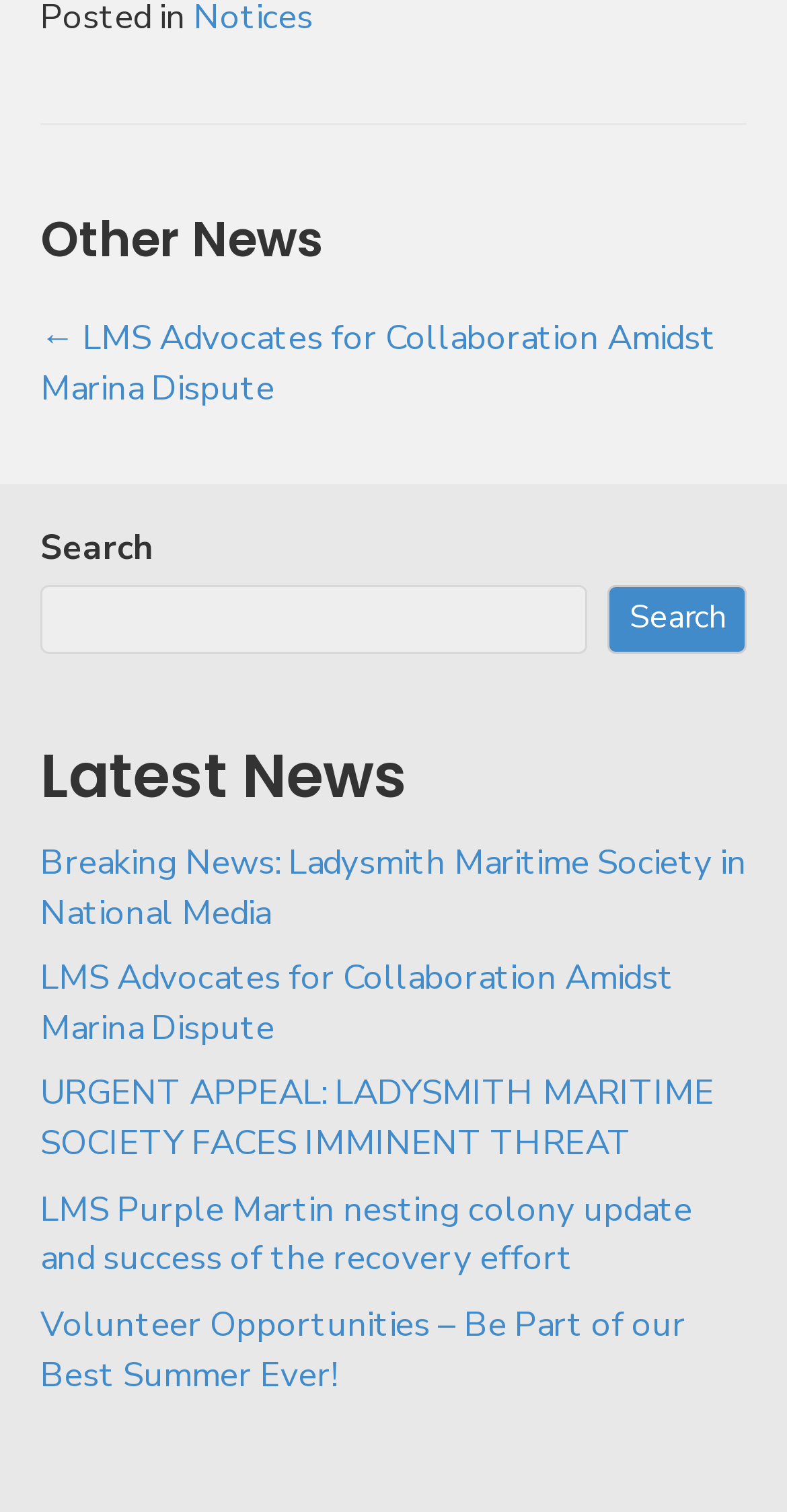Please identify the bounding box coordinates for the region that you need to click to follow this instruction: "Read latest news".

[0.051, 0.486, 0.949, 0.542]